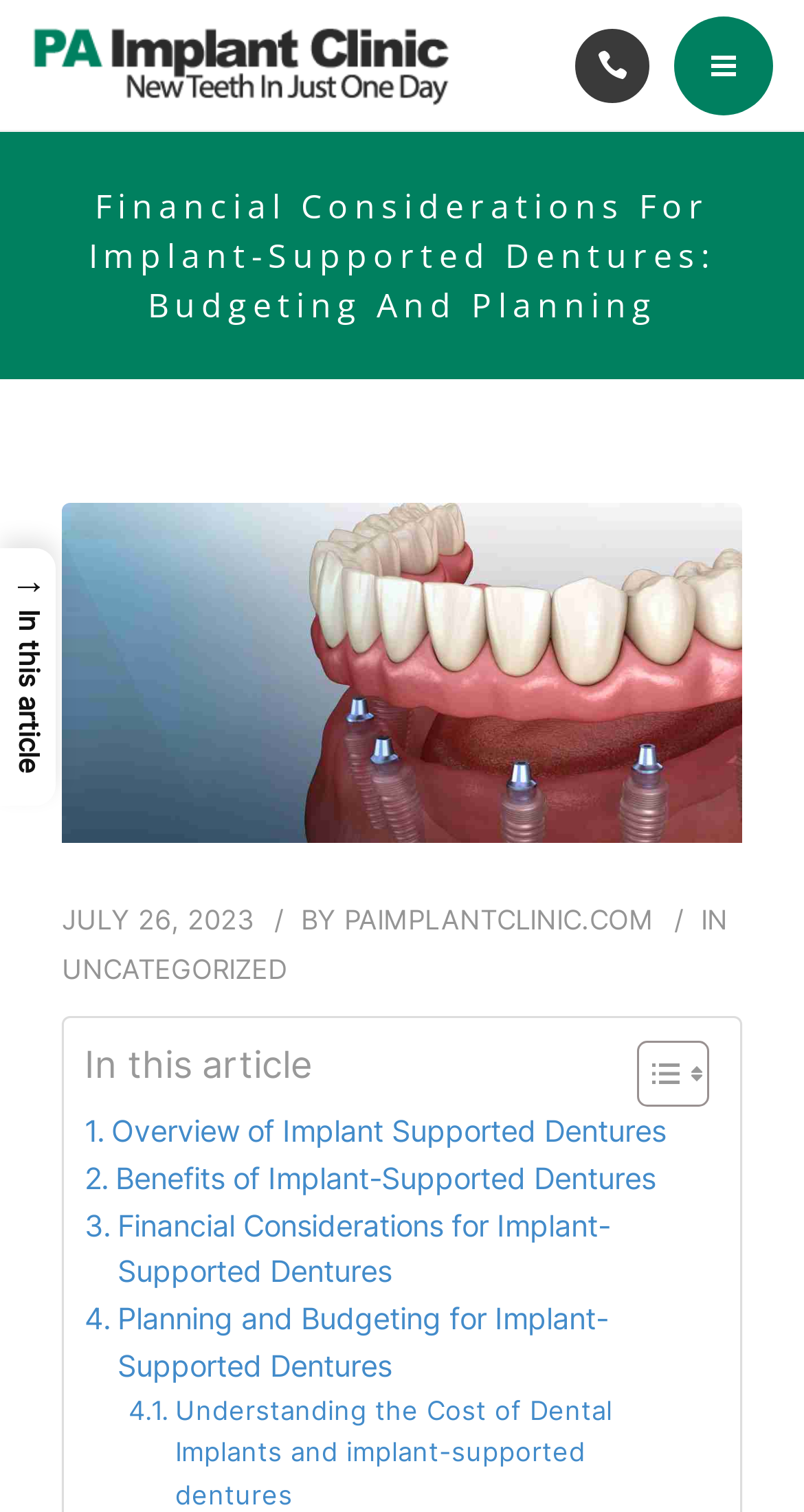Please determine the bounding box coordinates for the UI element described as: "value=""".

[0.538, 0.129, 0.662, 0.195]